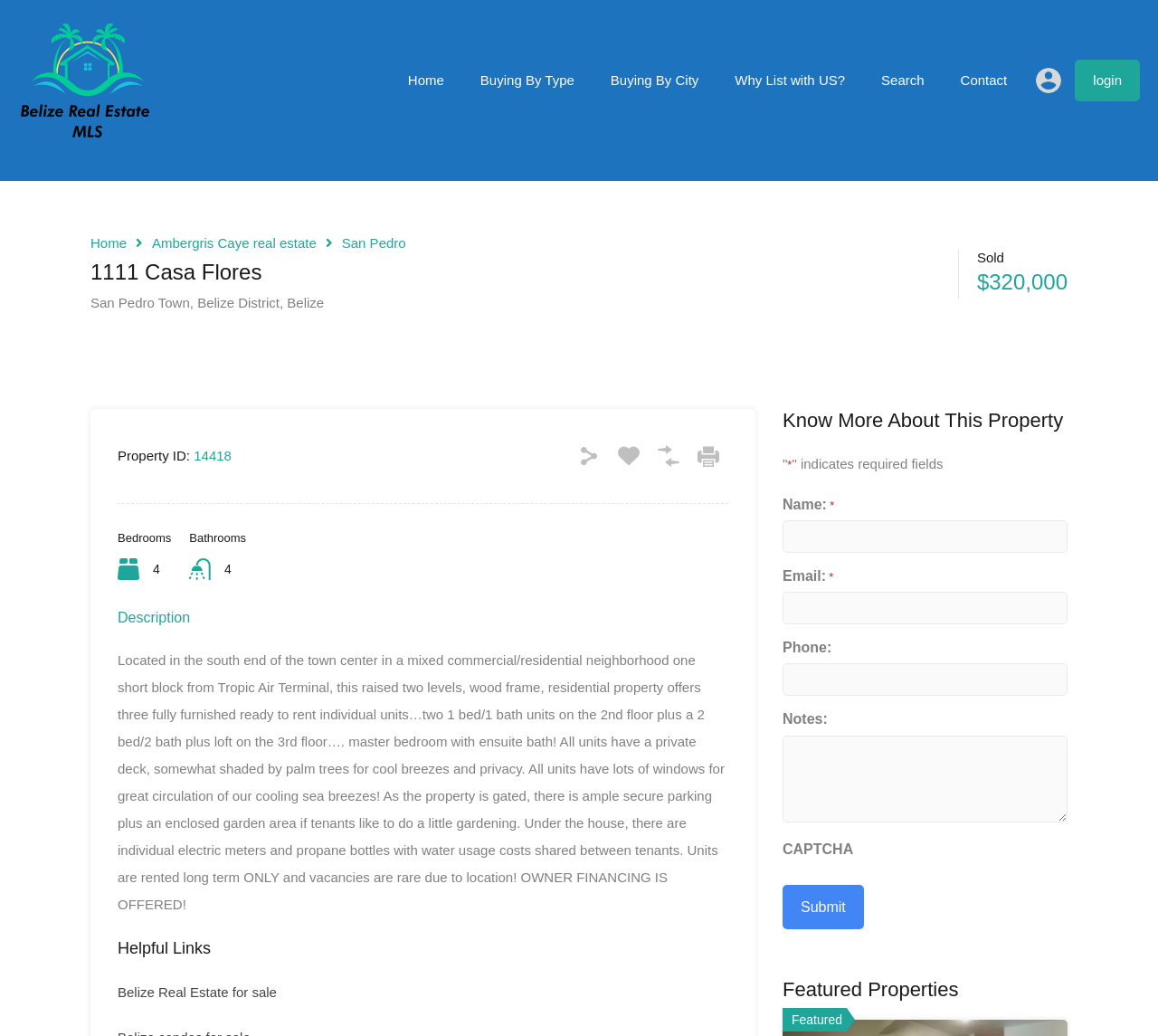Please provide the bounding box coordinates in the format (top-left x, top-left y, bottom-right x, bottom-right y). Remember, all values are floating point numbers between 0 and 1. What is the bounding box coordinate of the region described as: Search

[0.8, 0.047, 0.837, 0.063]